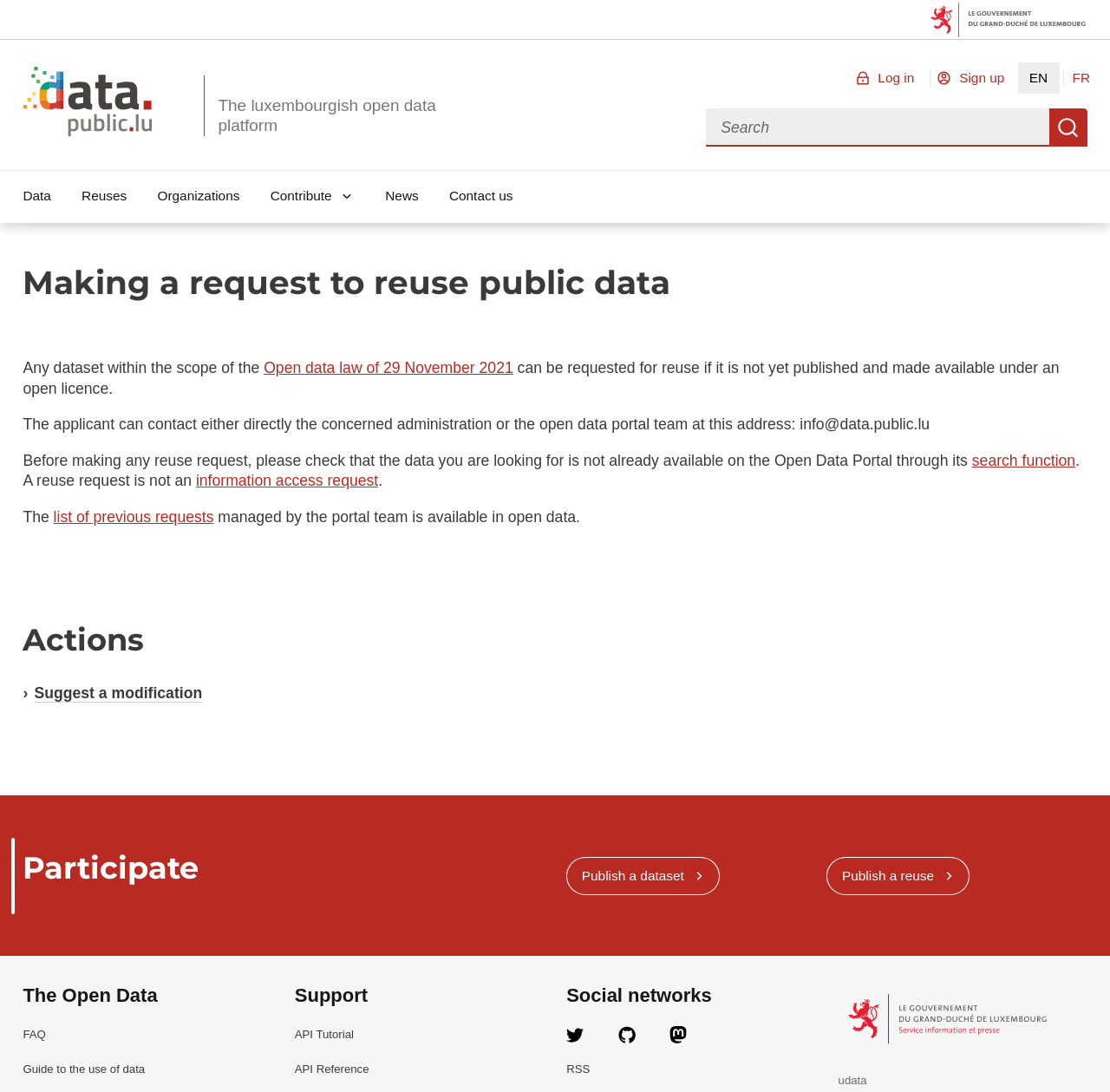Find the bounding box coordinates of the clickable area that will achieve the following instruction: "Log in".

[0.762, 0.057, 0.835, 0.085]